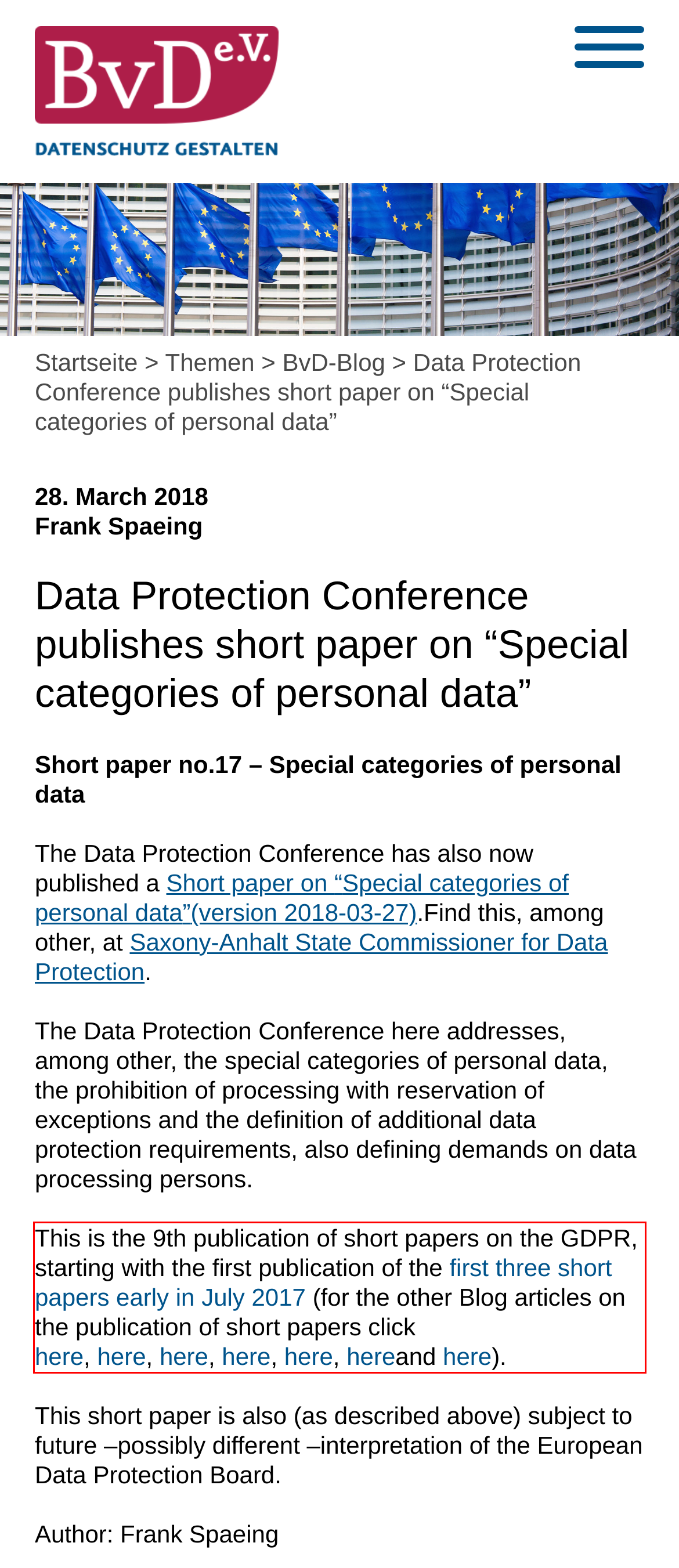You are given a screenshot with a red rectangle. Identify and extract the text within this red bounding box using OCR.

This is the 9th publication of short papers on the GDPR, starting with the first publication of the first three short papers early in July 2017 (for the other Blog articles on the publication of short papers click here, here, here, here, here, hereand here).